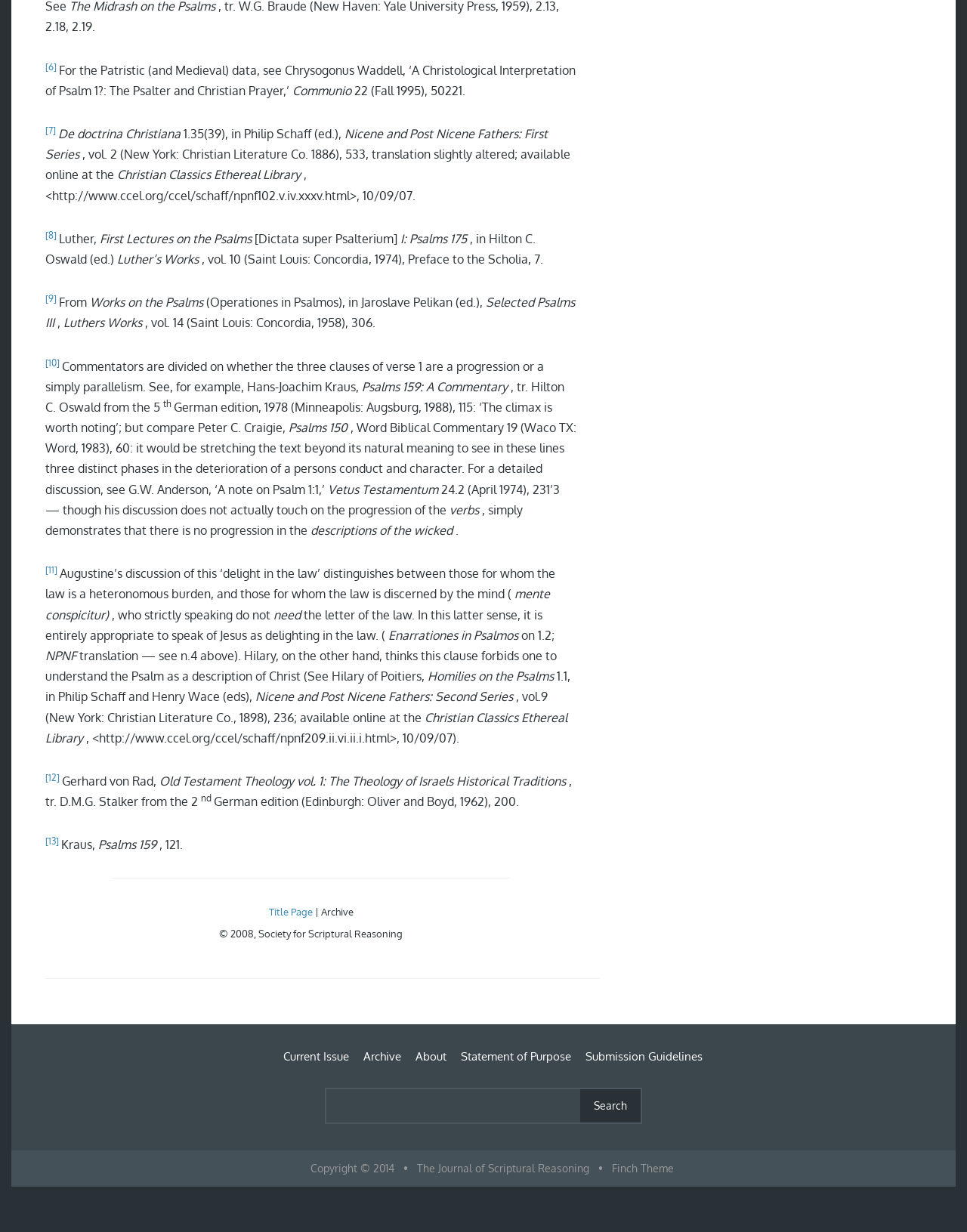Identify the bounding box coordinates of the region I need to click to complete this instruction: "Check the Archive".

[0.326, 0.735, 0.365, 0.745]